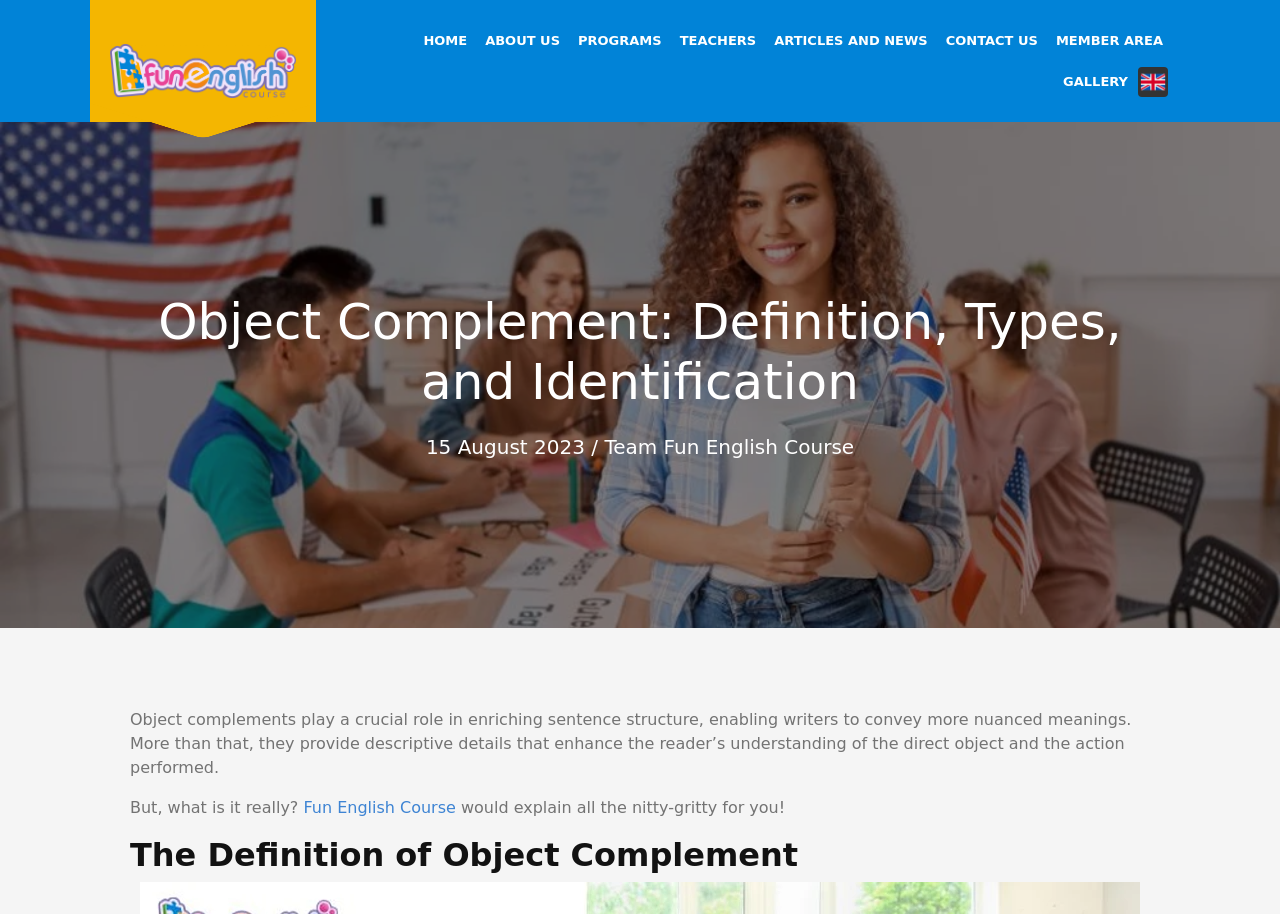Carefully examine the image and provide an in-depth answer to the question: What does the object complement provide to the reader?

The webpage states that object complements provide descriptive details that enhance the reader's understanding of the direct object and the action performed.